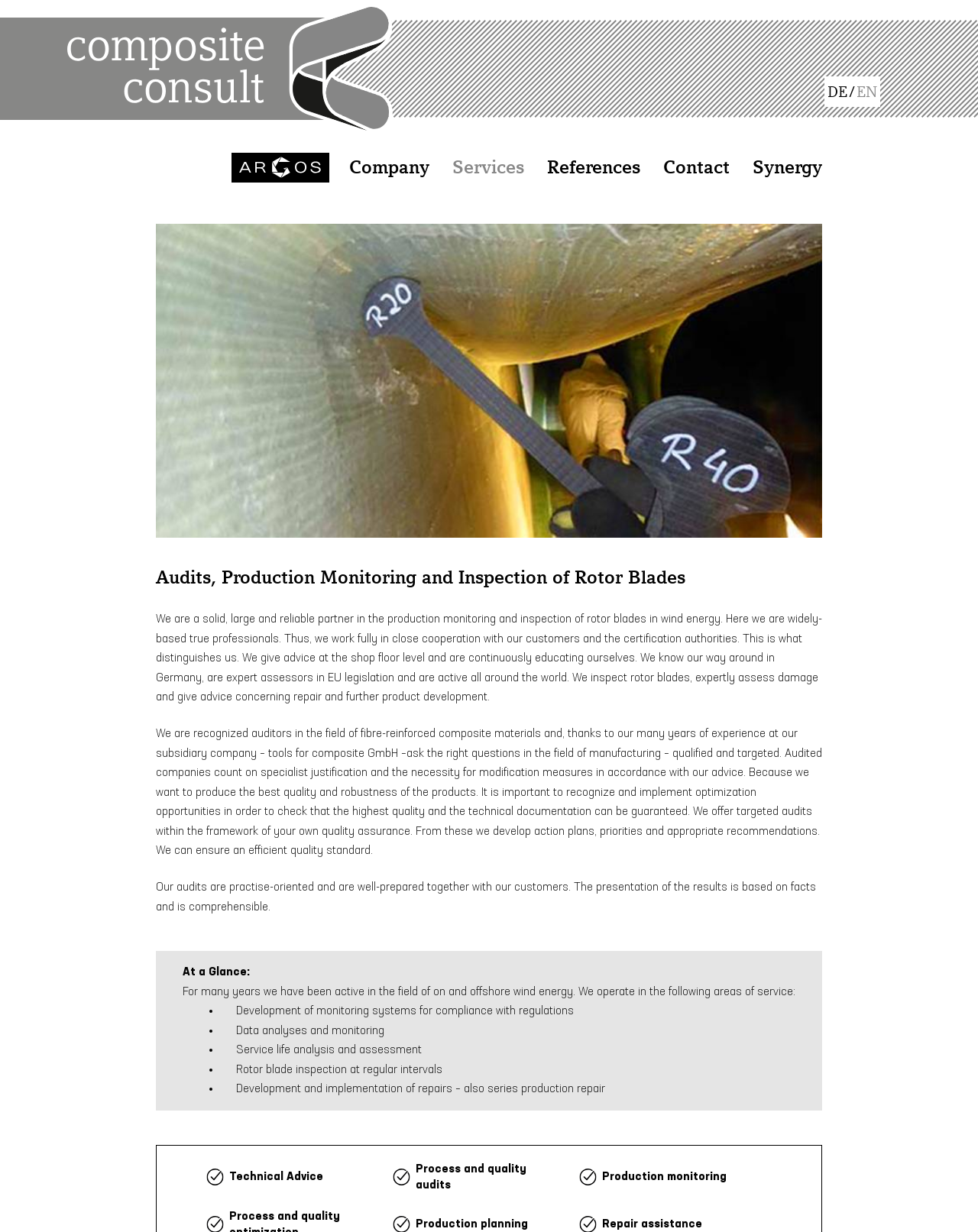Identify and provide the main heading of the webpage.

Audits, Production Monitoring and Inspection of Rotor Blades